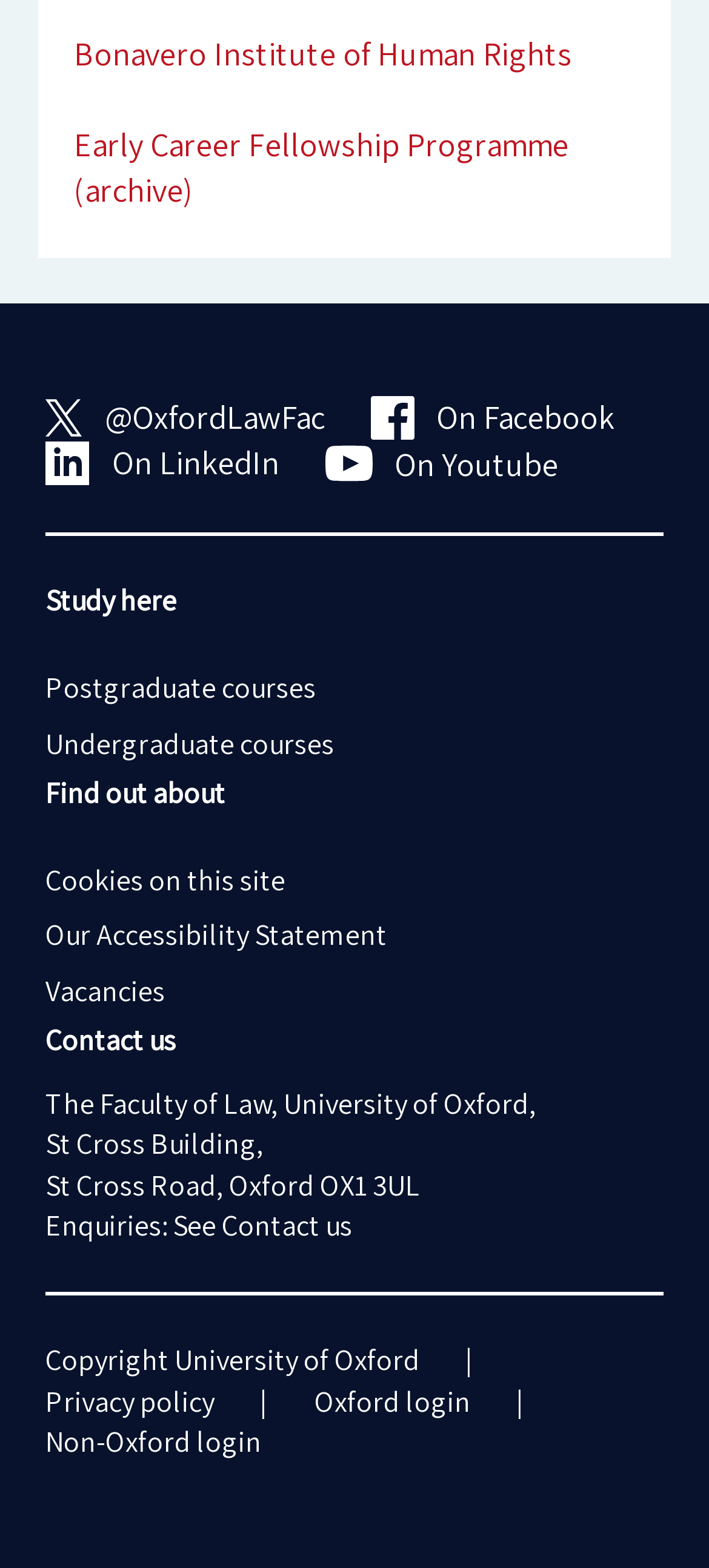Answer briefly with one word or phrase:
What is the name of the institute?

Bonavero Institute of Human Rights